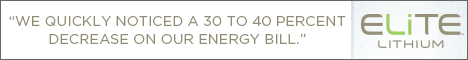What percentage decrease in energy bill is mentioned in the quote?
Please give a detailed and elaborate answer to the question based on the image.

The quote on the banner states that users have experienced a notable reduction in their energy costs, specifically a 30 to 40 percent decrease on their energy bill, after utilizing Elite Lithium's services or products.